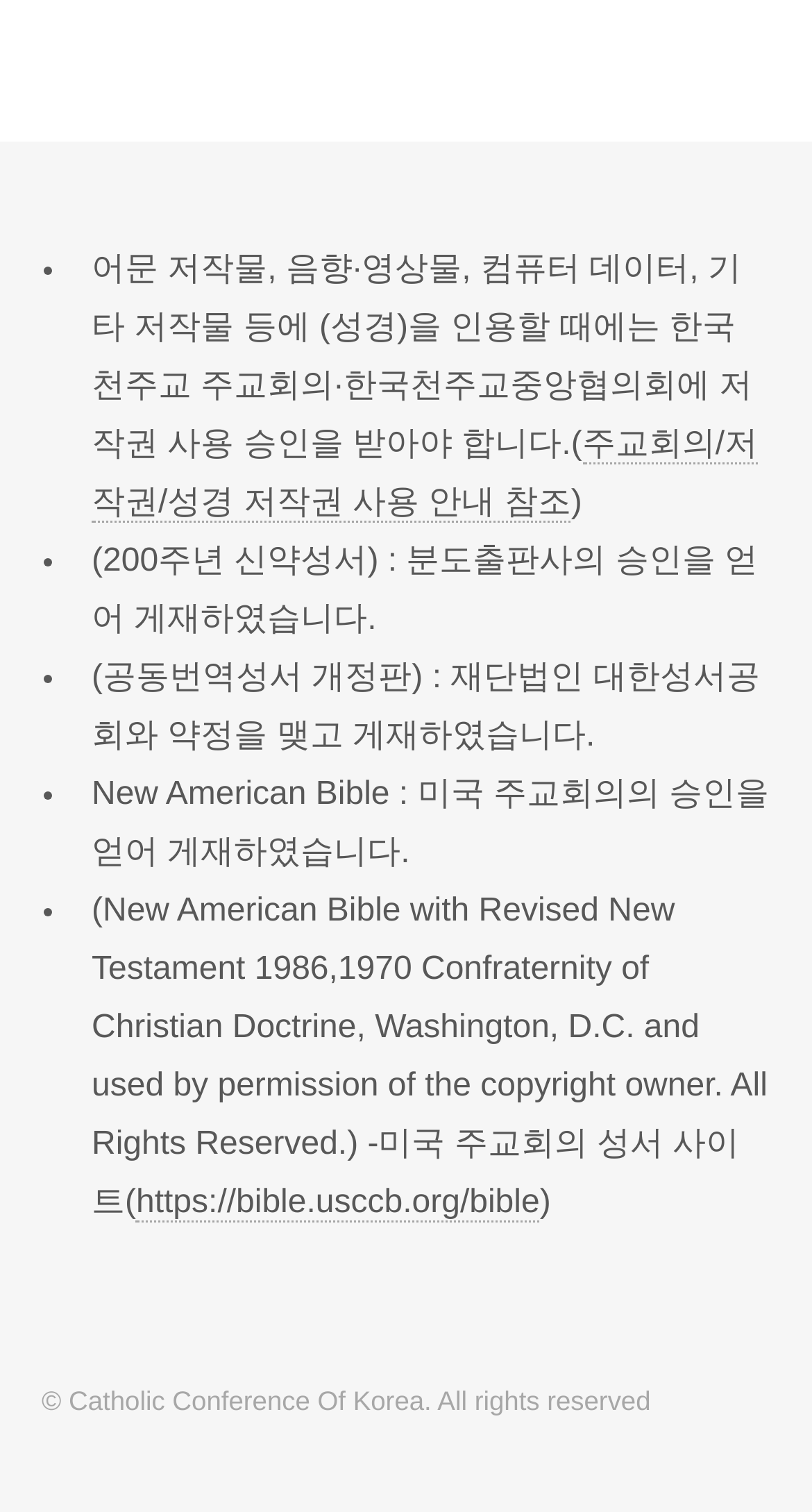What is the name of the American Bible?
By examining the image, provide a one-word or phrase answer.

New American Bible